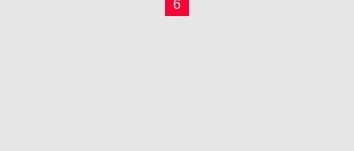What is the purpose of the article series?
Please craft a detailed and exhaustive response to the question.

The caption explains that the content is part of a larger series intended to inspire and inform readers about successful business figures, emphasizing the importance of resilience and innovation in entrepreneurship, which provides the answer to this question.